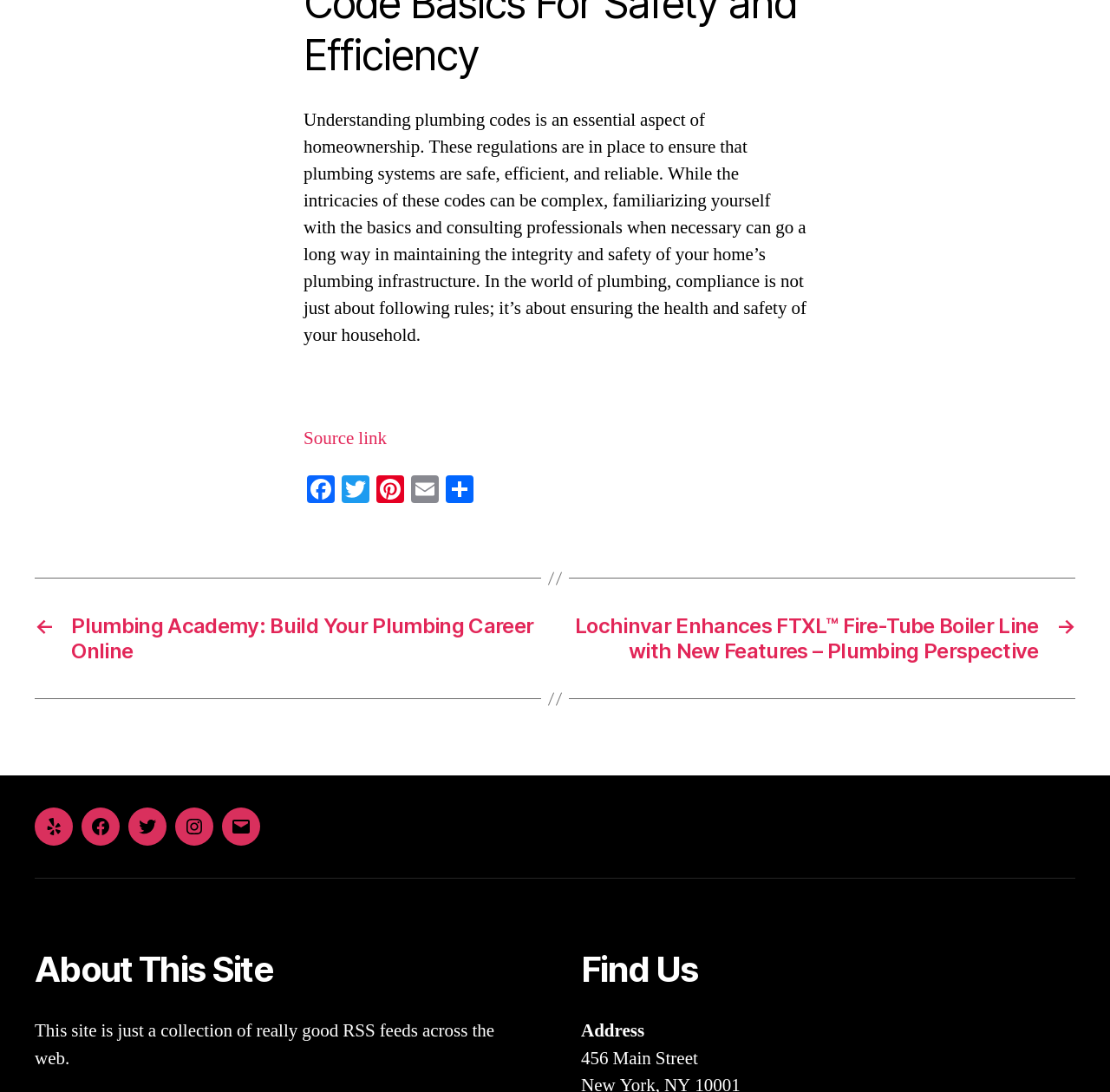Please specify the bounding box coordinates of the element that should be clicked to execute the given instruction: 'Read about plumbing codes'. Ensure the coordinates are four float numbers between 0 and 1, expressed as [left, top, right, bottom].

[0.273, 0.099, 0.726, 0.318]